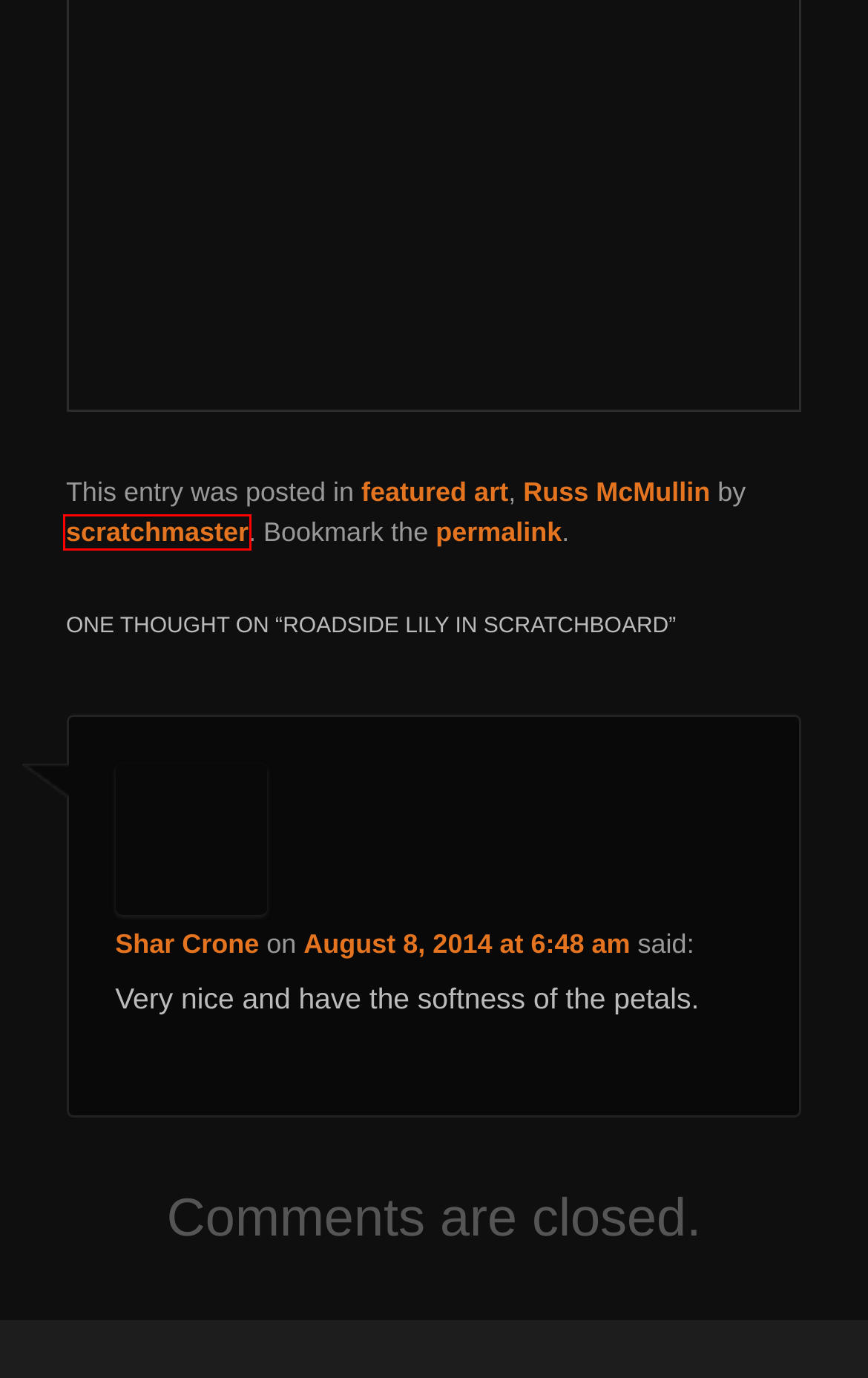Analyze the screenshot of a webpage with a red bounding box and select the webpage description that most accurately describes the new page resulting from clicking the element inside the red box. Here are the candidates:
A. Scratchboard Forum | Scratchboard.org
B. Russ McMullin | Scratchboard.org
C. featured art | Scratchboard.org
D. About Russ McMullin | Scratchboard.org
E. Russ McMullin – Owls, tree, and stars – progress and finish | Scratchboard.org
F. First impressions of airbrush on scratchboard | Scratchboard.org
G. scratchmaster | Scratchboard.org
H. Scratchboard.org | The Site for Scratchboard Art

G